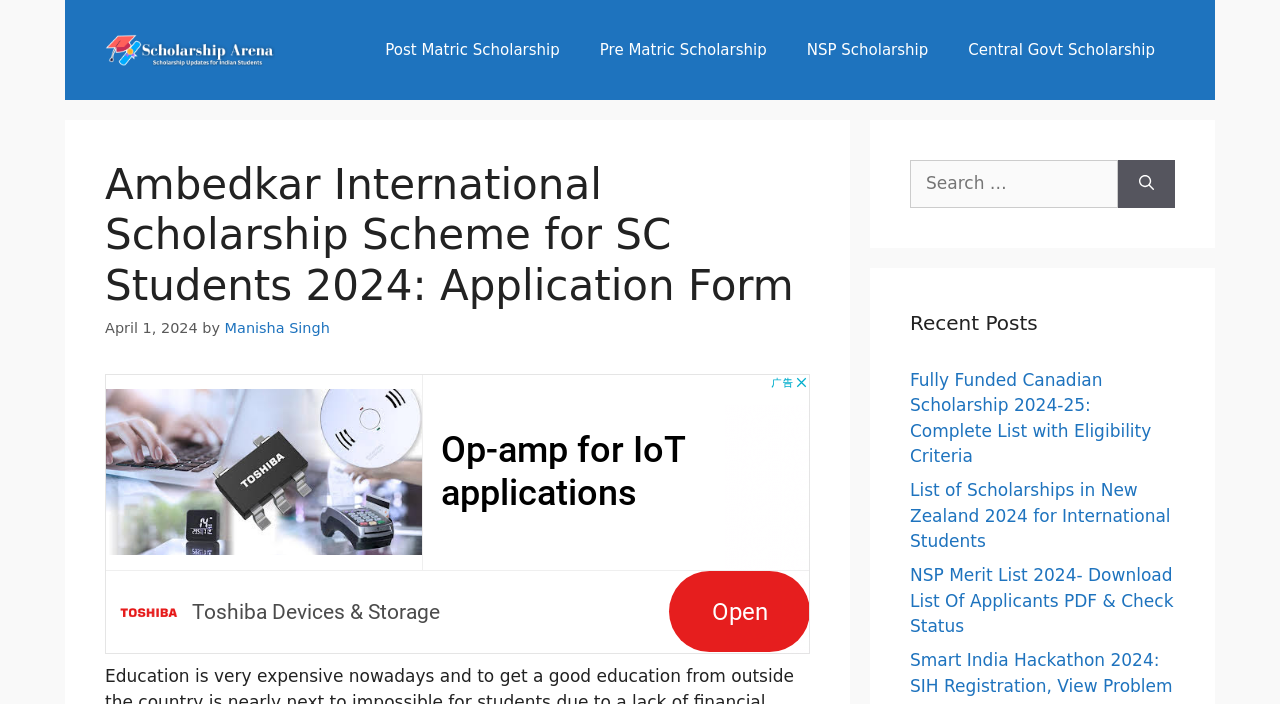Analyze the image and provide a detailed answer to the question: Who is the author of the webpage content?

The author of the webpage content is 'Manisha Singh', which is mentioned below the heading and is part of the metadata of the webpage.